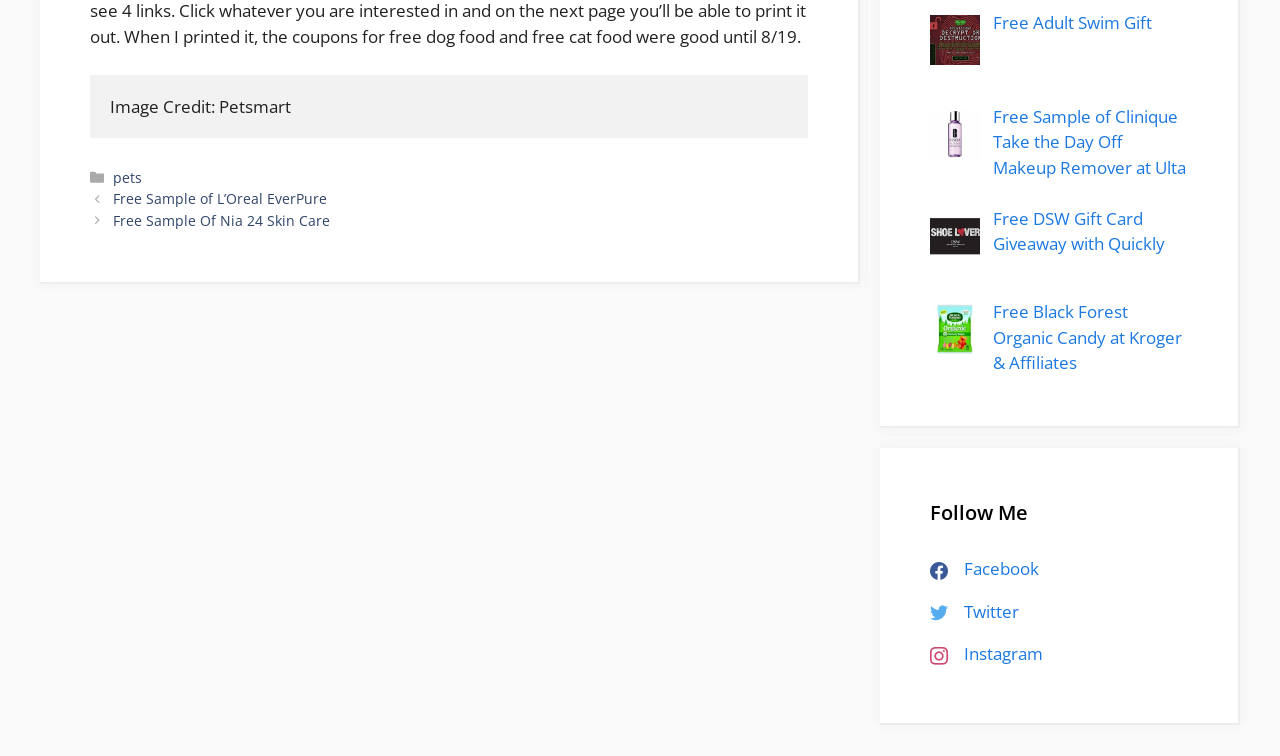Using the given element description, provide the bounding box coordinates (top-left x, top-left y, bottom-right x, bottom-right y) for the corresponding UI element in the screenshot: Free Adult Swim Gift

[0.776, 0.015, 0.9, 0.045]